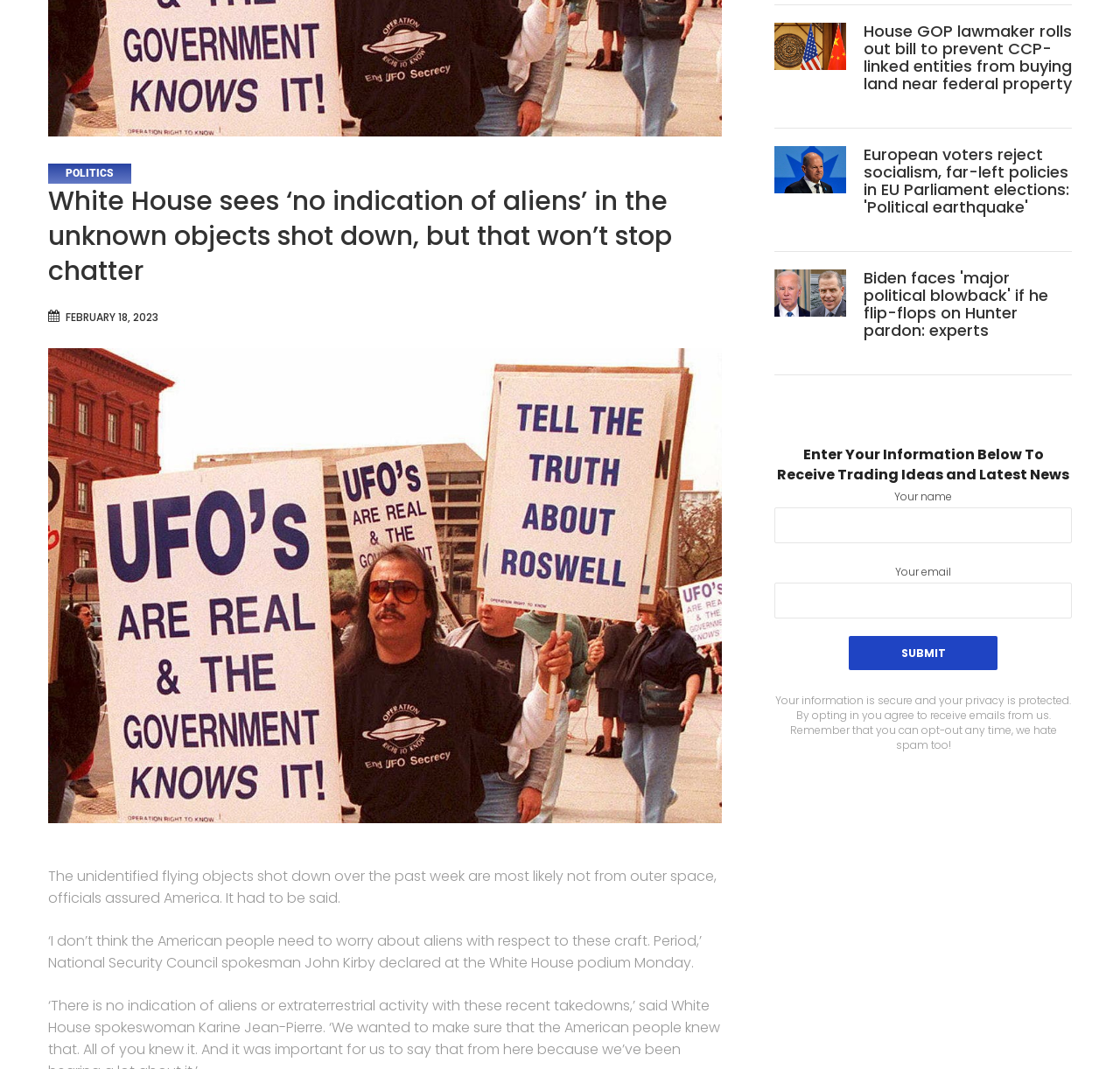Identify the bounding box for the UI element described as: "name="your-name"". Ensure the coordinates are four float numbers between 0 and 1, formatted as [left, top, right, bottom].

[0.691, 0.474, 0.957, 0.508]